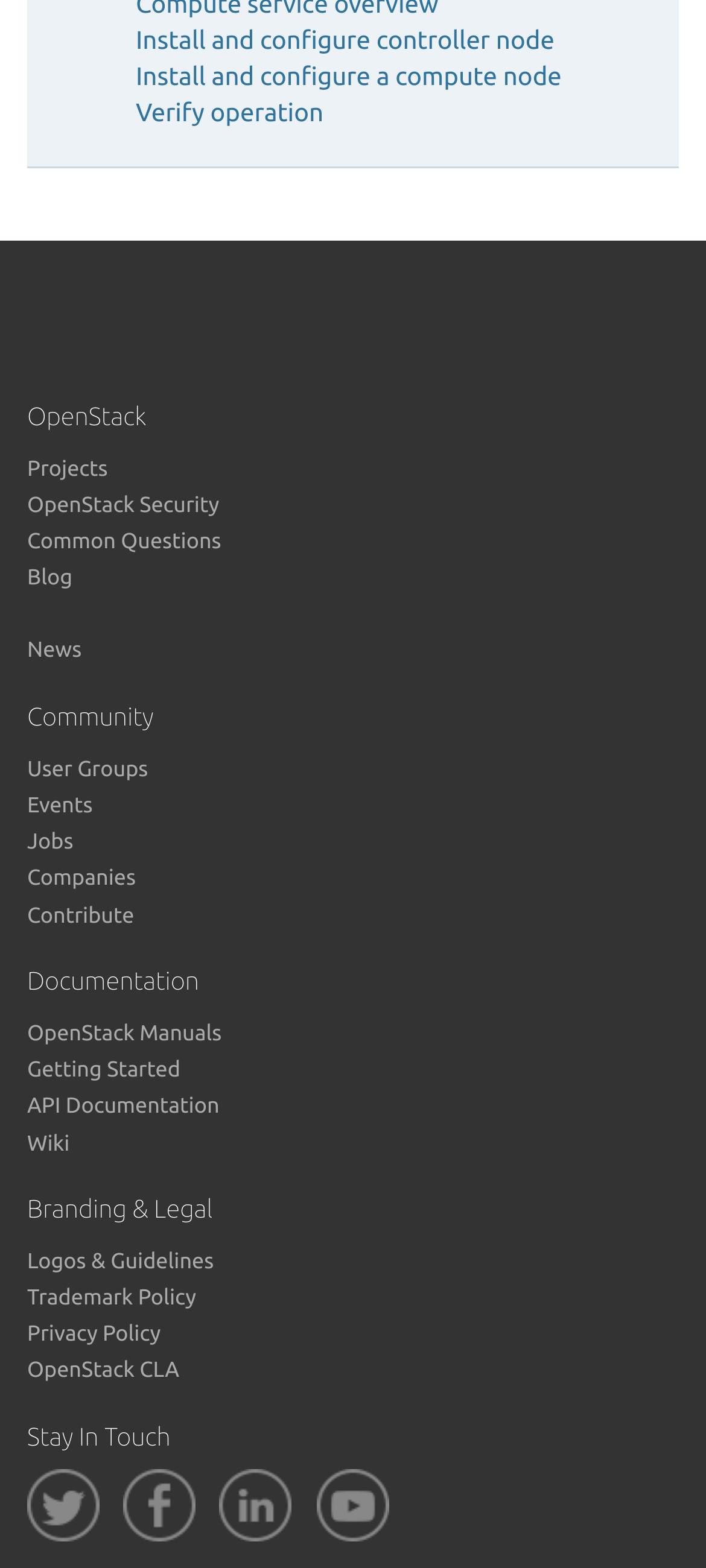Give a short answer to this question using one word or a phrase:
What is the first link on the webpage?

Install and configure controller node